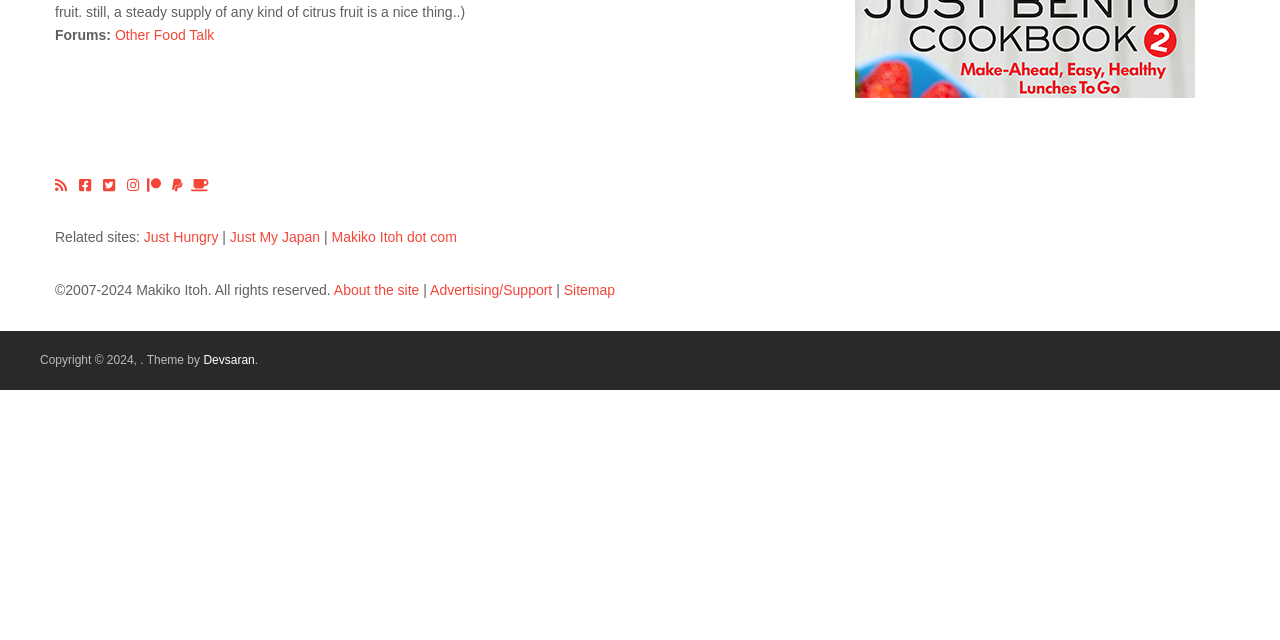Using the element description: "Just Hungry", determine the bounding box coordinates for the specified UI element. The coordinates should be four float numbers between 0 and 1, [left, top, right, bottom].

[0.112, 0.358, 0.171, 0.383]